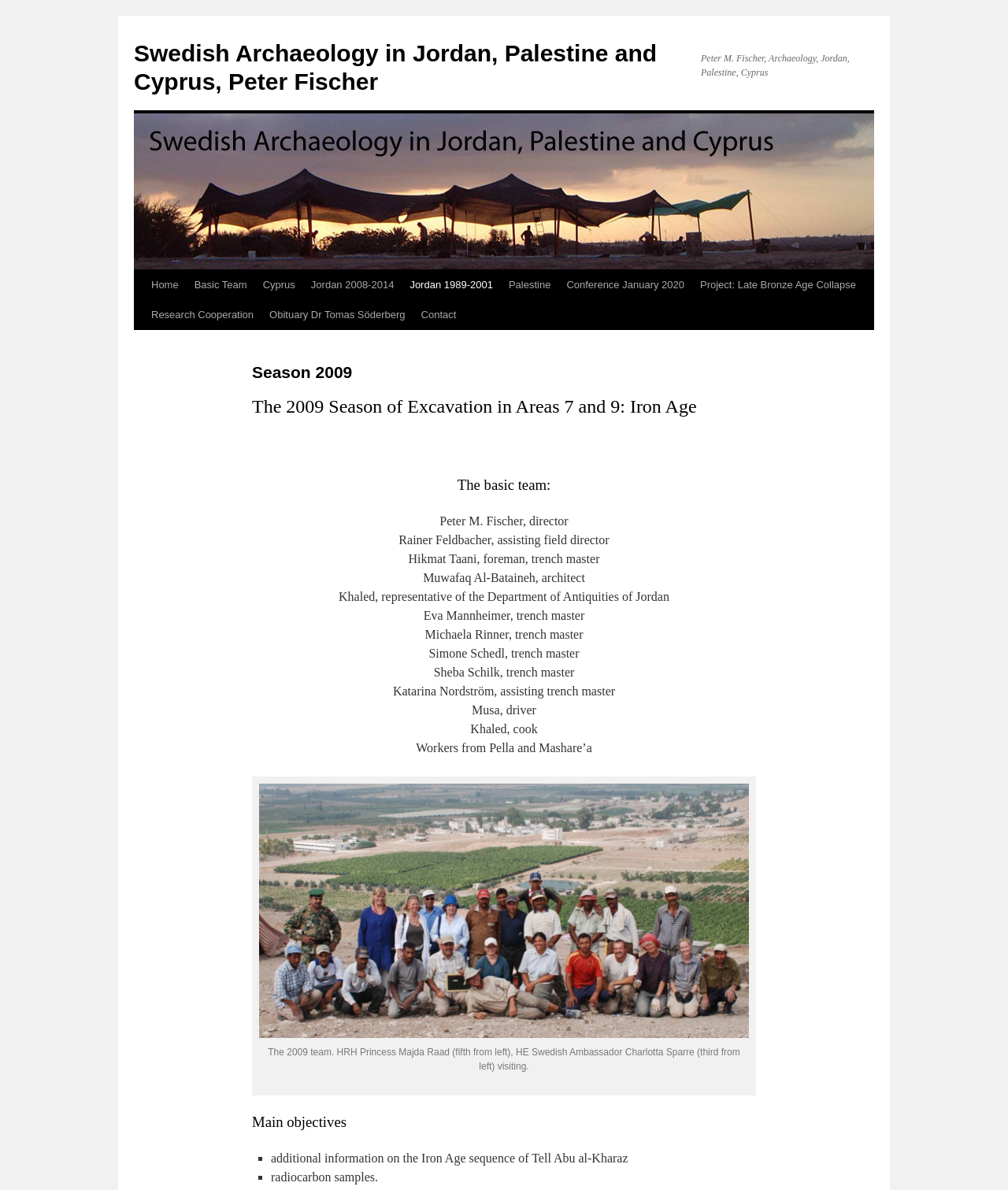Who visited the team in 2009?
Using the information from the image, provide a comprehensive answer to the question.

I found the answer by looking at the image caption where it mentions that HRH Princess Majda Raad and HE Swedish Ambassador Charlotta Sparre visited the team in 2009.